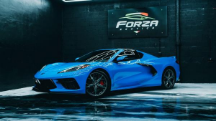Describe thoroughly the contents of the image.

The image features a striking 2022 Corvette C8, showcased with an eye-catching blue exterior. The sleek design of this mid-engine sports car emphasizes its aerodynamic shape and performance capabilities. It's set against a dark, industrial backdrop that enhances its vivid color, while moody lighting adds a touch of drama to the scene. Above the car, a sign reading "FORZA" underscores the theme of speed and luxury, perfectly aligned with the car's high-performance status. The 2022 Corvette C8 is known for its powerful 6.2L LT2 V8 engine, boasting impressive track performance, making it a prime choice for those seeking an exhilarating driving experience.